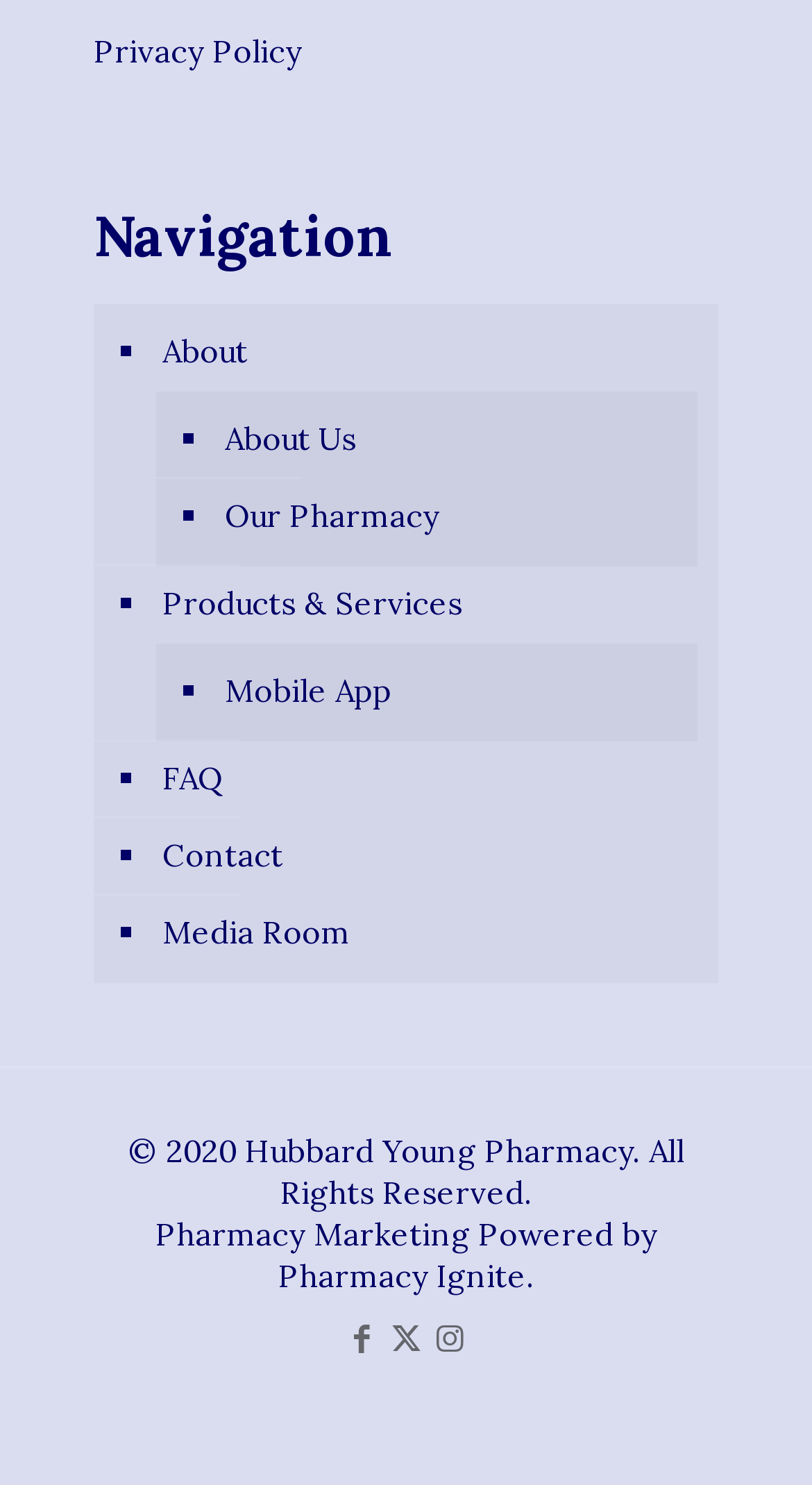From the screenshot, find the bounding box of the UI element matching this description: "Free Dieting". Supply the bounding box coordinates in the form [left, top, right, bottom], each a float between 0 and 1.

None